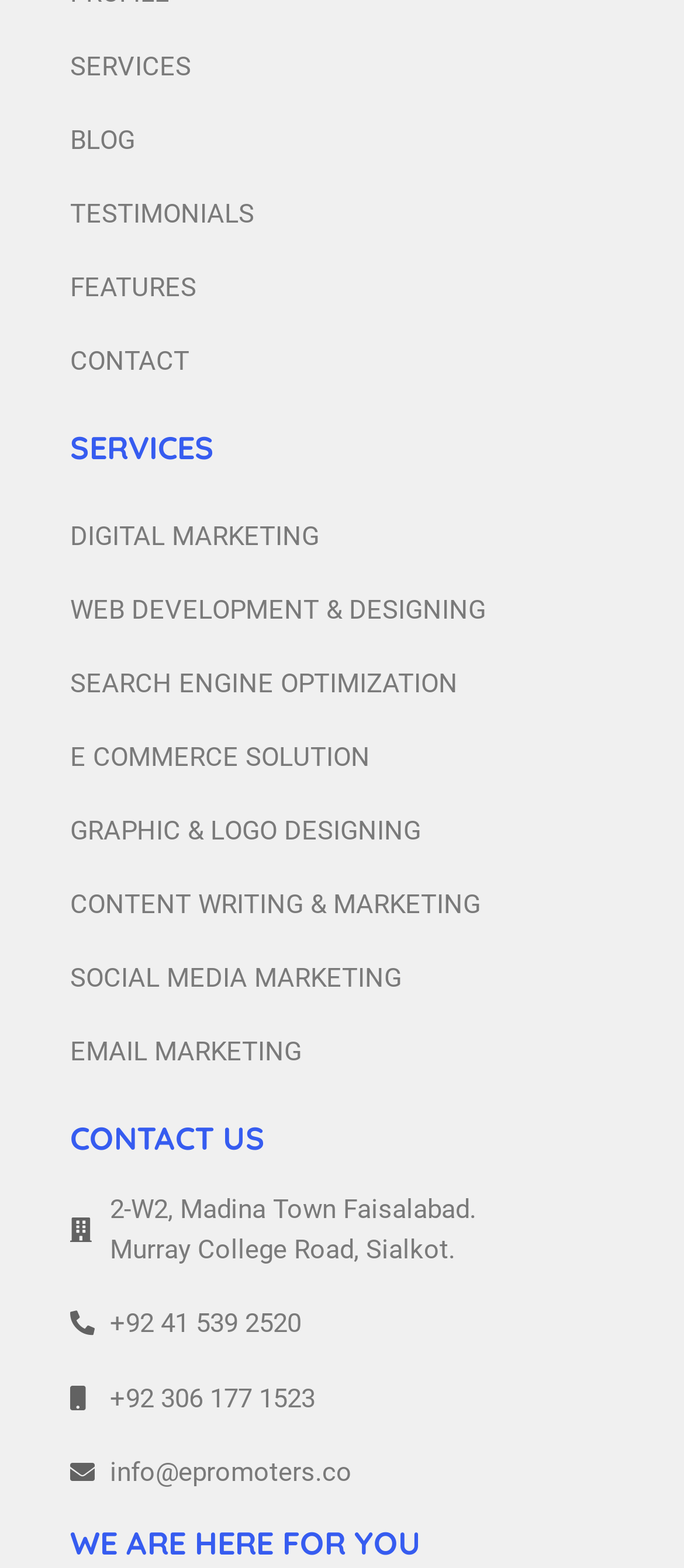Pinpoint the bounding box coordinates of the clickable area necessary to execute the following instruction: "view CONTACT US". The coordinates should be given as four float numbers between 0 and 1, namely [left, top, right, bottom].

[0.103, 0.717, 0.897, 0.737]